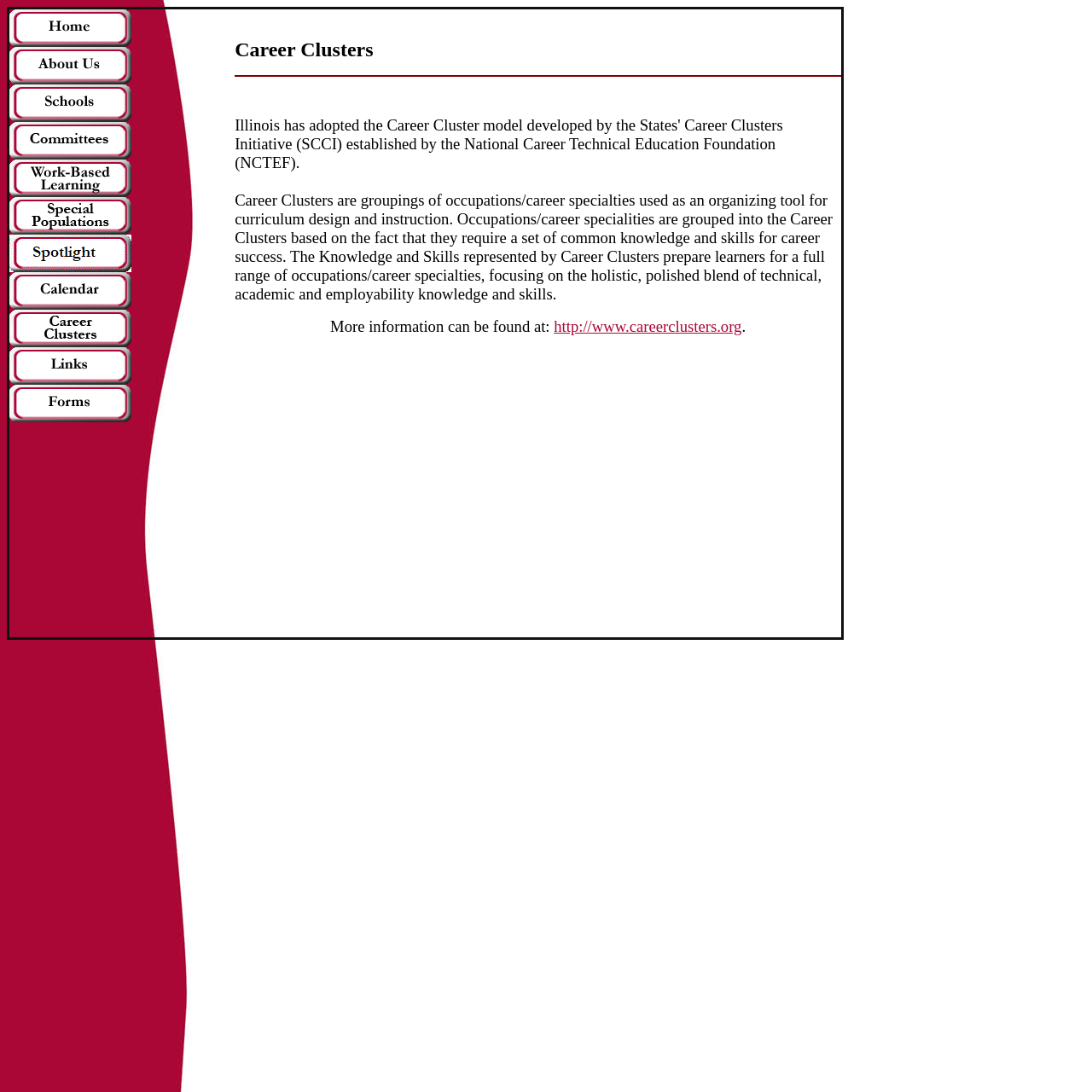What is the purpose of Career Clusters?
Observe the image and answer the question with a one-word or short phrase response.

Prepare learners for occupations